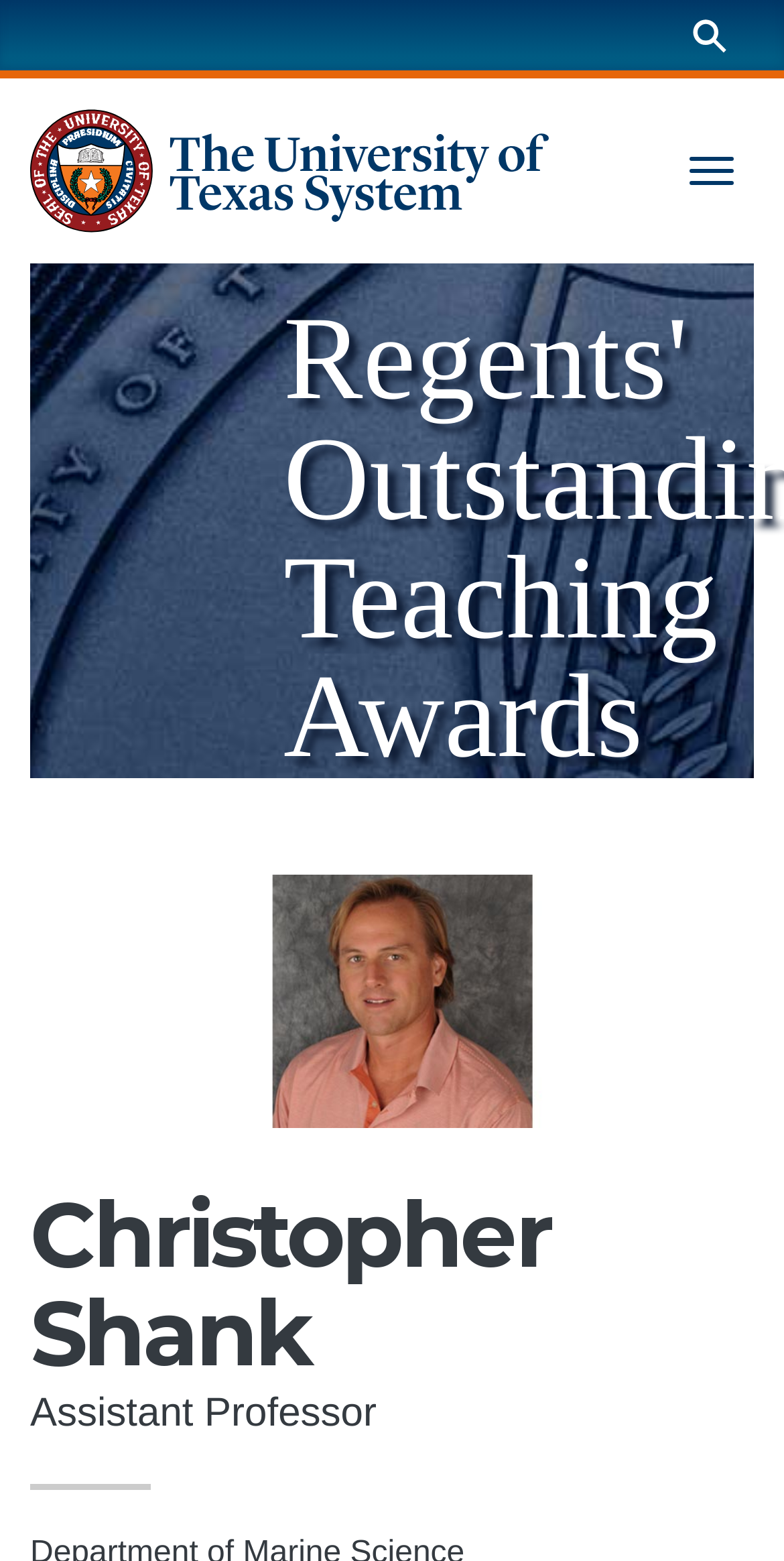Please examine the image and answer the question with a detailed explanation:
What is the name of the university system?

I obtained the answer by looking at the banner element at the top of the webpage, which contains the text 'The University of Texas System Administration'.